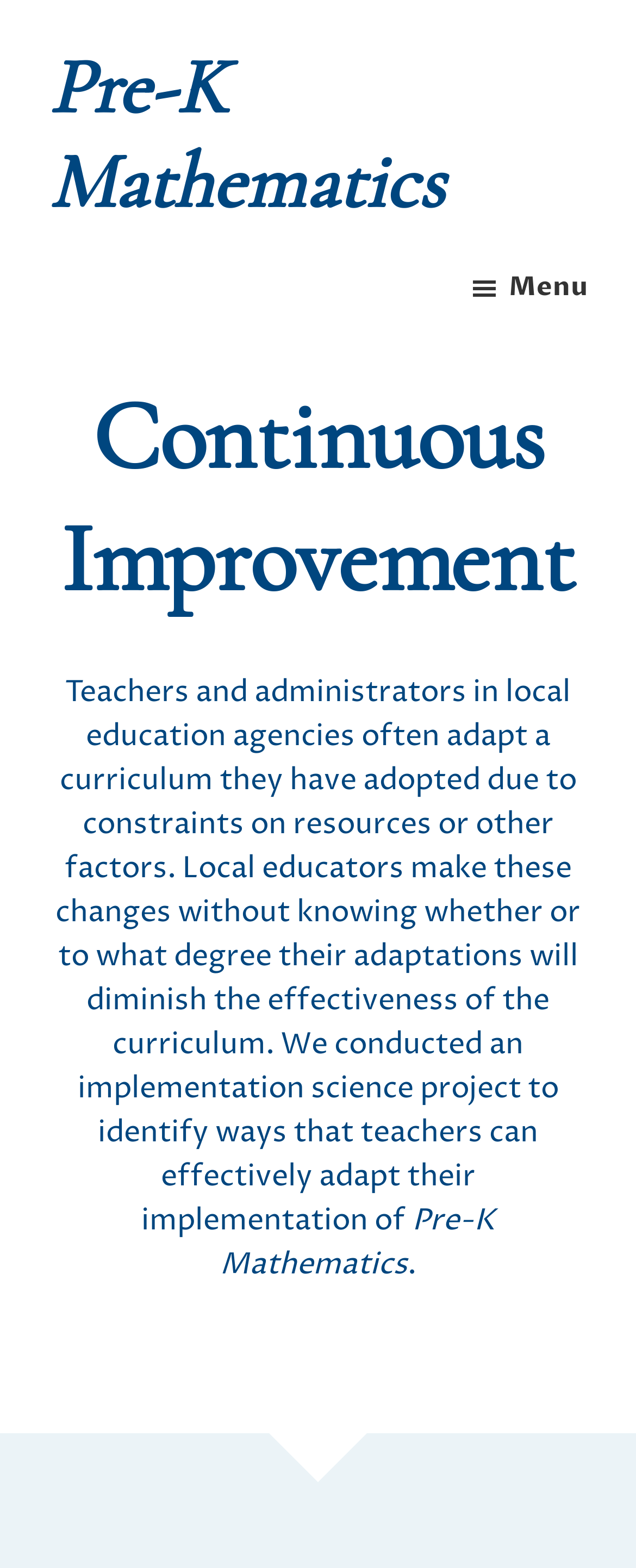Identify the bounding box for the described UI element. Provide the coordinates in (top-left x, top-left y, bottom-right x, bottom-right y) format with values ranging from 0 to 1: Pre-K Mathematics

[0.077, 0.026, 0.697, 0.147]